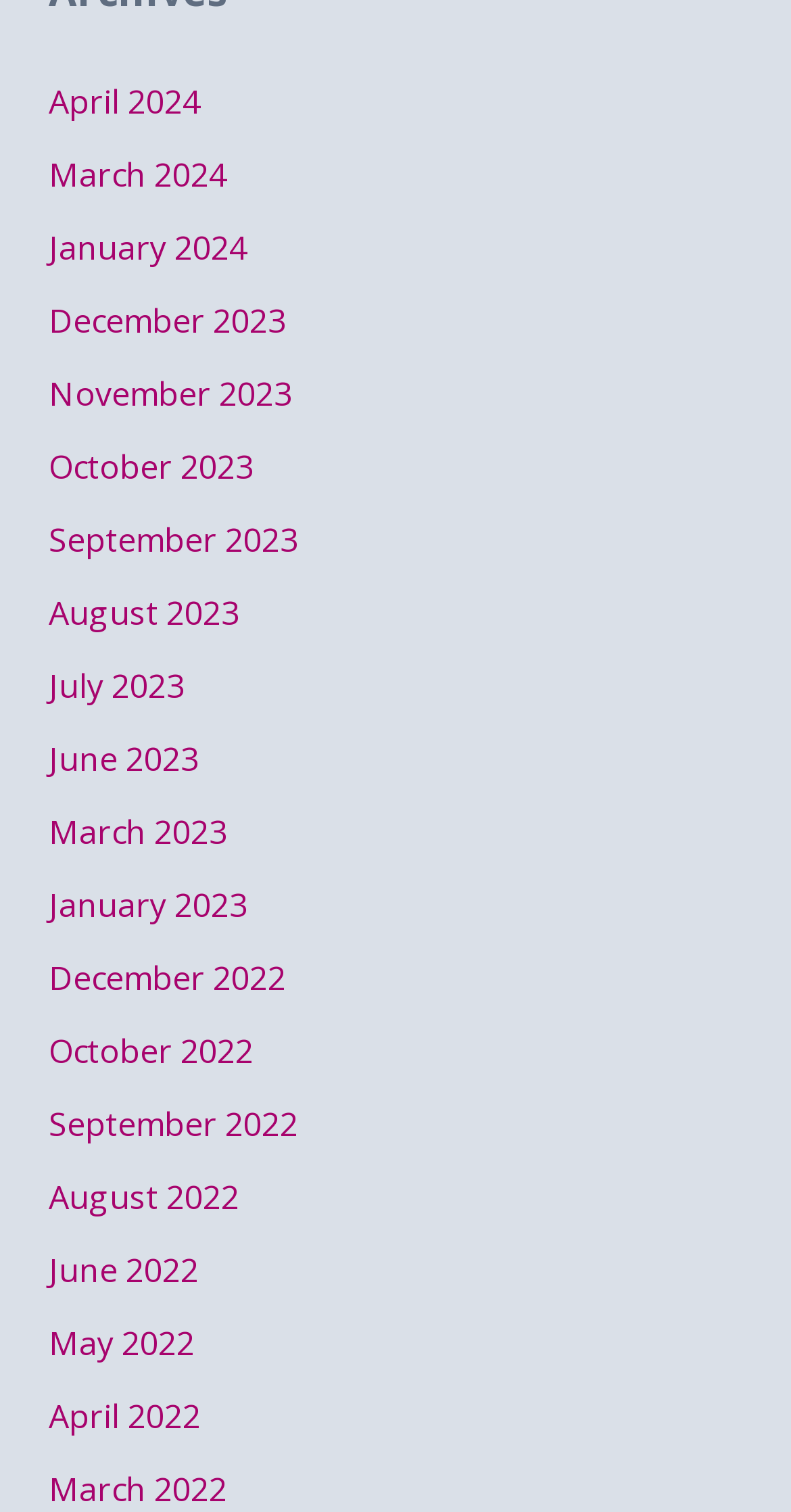Pinpoint the bounding box coordinates of the area that must be clicked to complete this instruction: "view April 2024".

[0.062, 0.052, 0.254, 0.082]